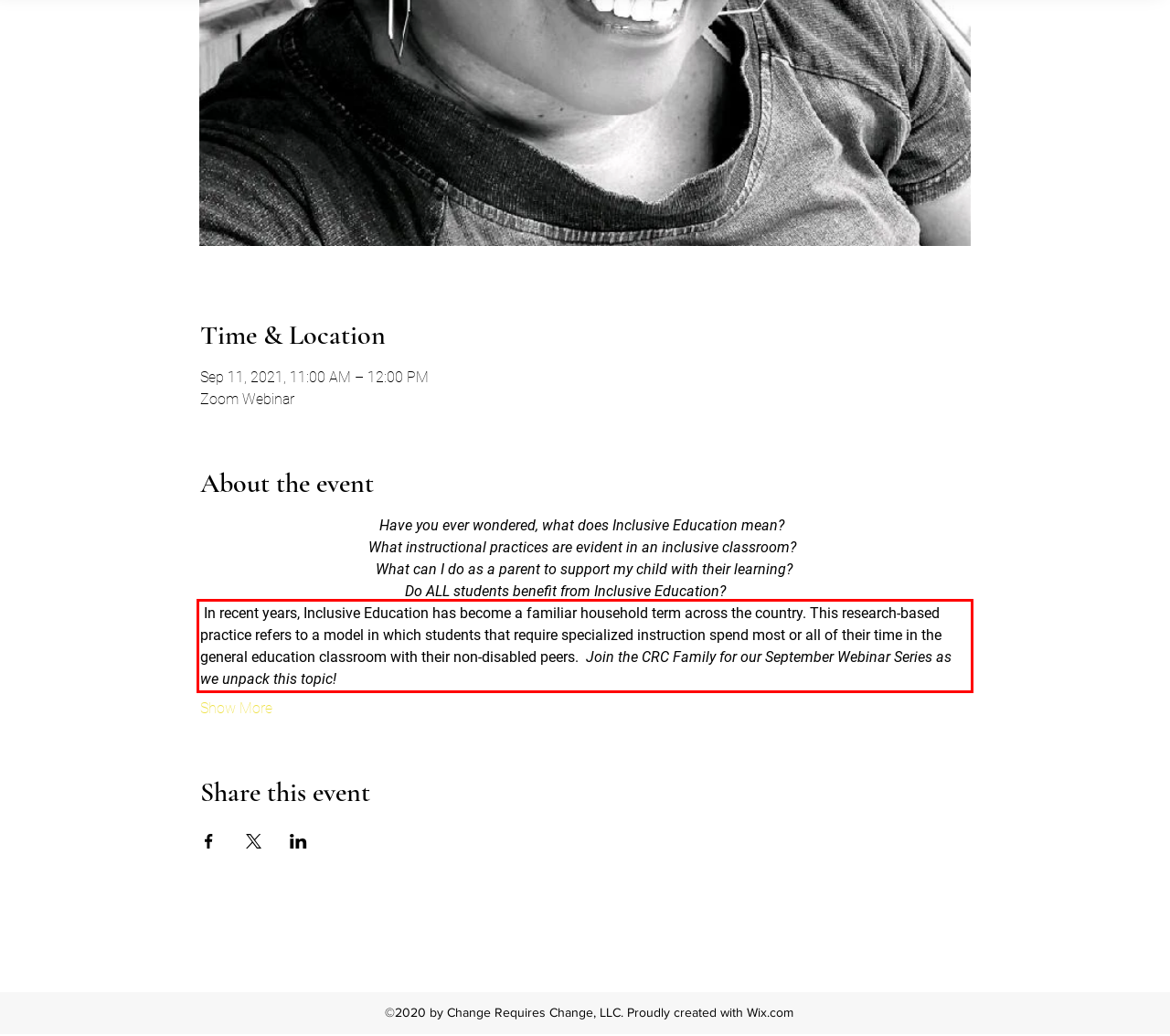Please identify and extract the text from the UI element that is surrounded by a red bounding box in the provided webpage screenshot.

In recent years, Inclusive Education has become a familiar household term across the country. This research-based practice refers to a model in which students that require specialized instruction spend most or all of their time in the general education classroom with their non-disabled peers. Join the CRC Family for our September Webinar Series as we unpack this topic!